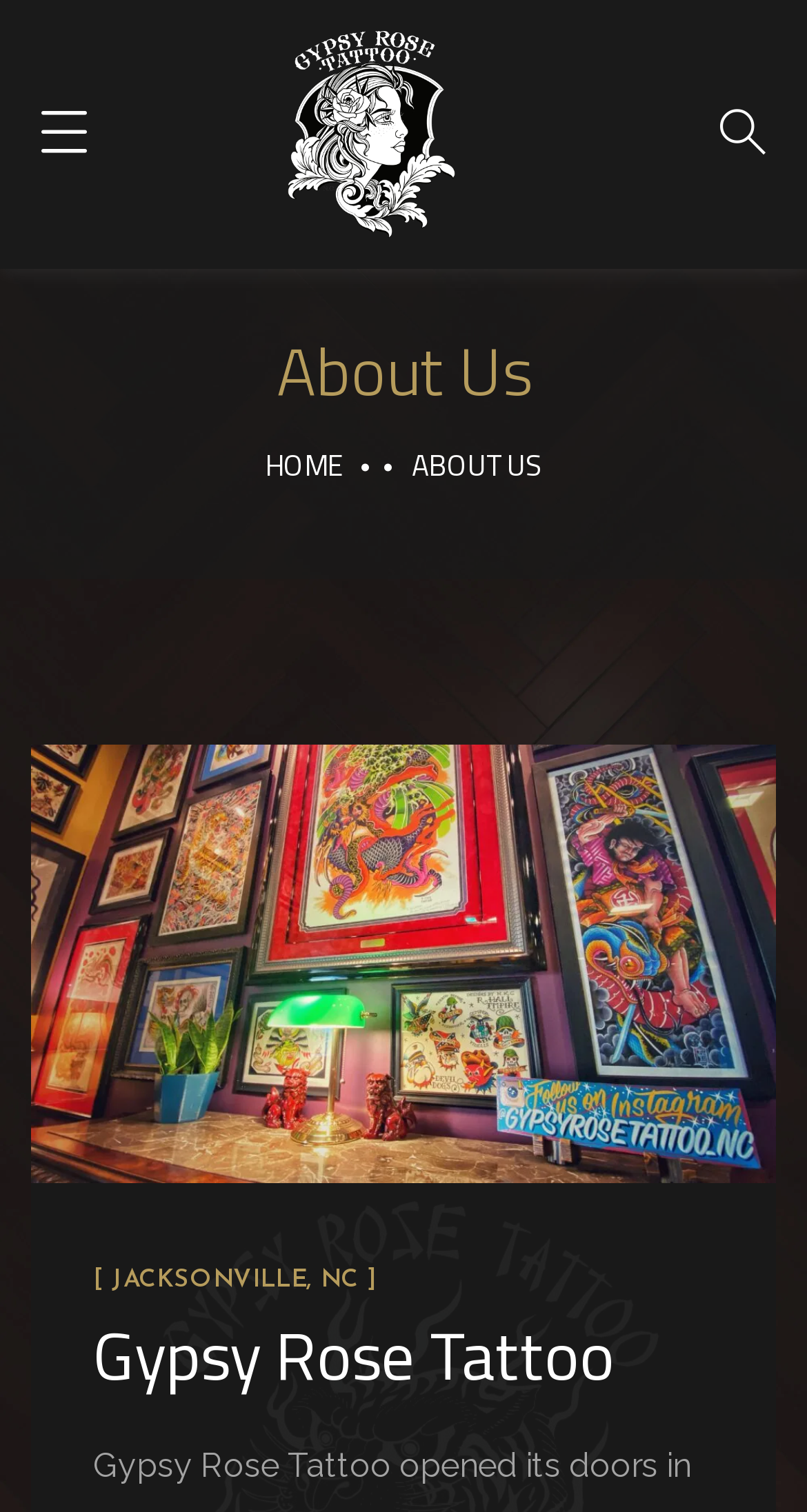Bounding box coordinates are to be given in the format (top-left x, top-left y, bottom-right x, bottom-right y). All values must be floating point numbers between 0 and 1. Provide the bounding box coordinate for the UI element described as: Law

None